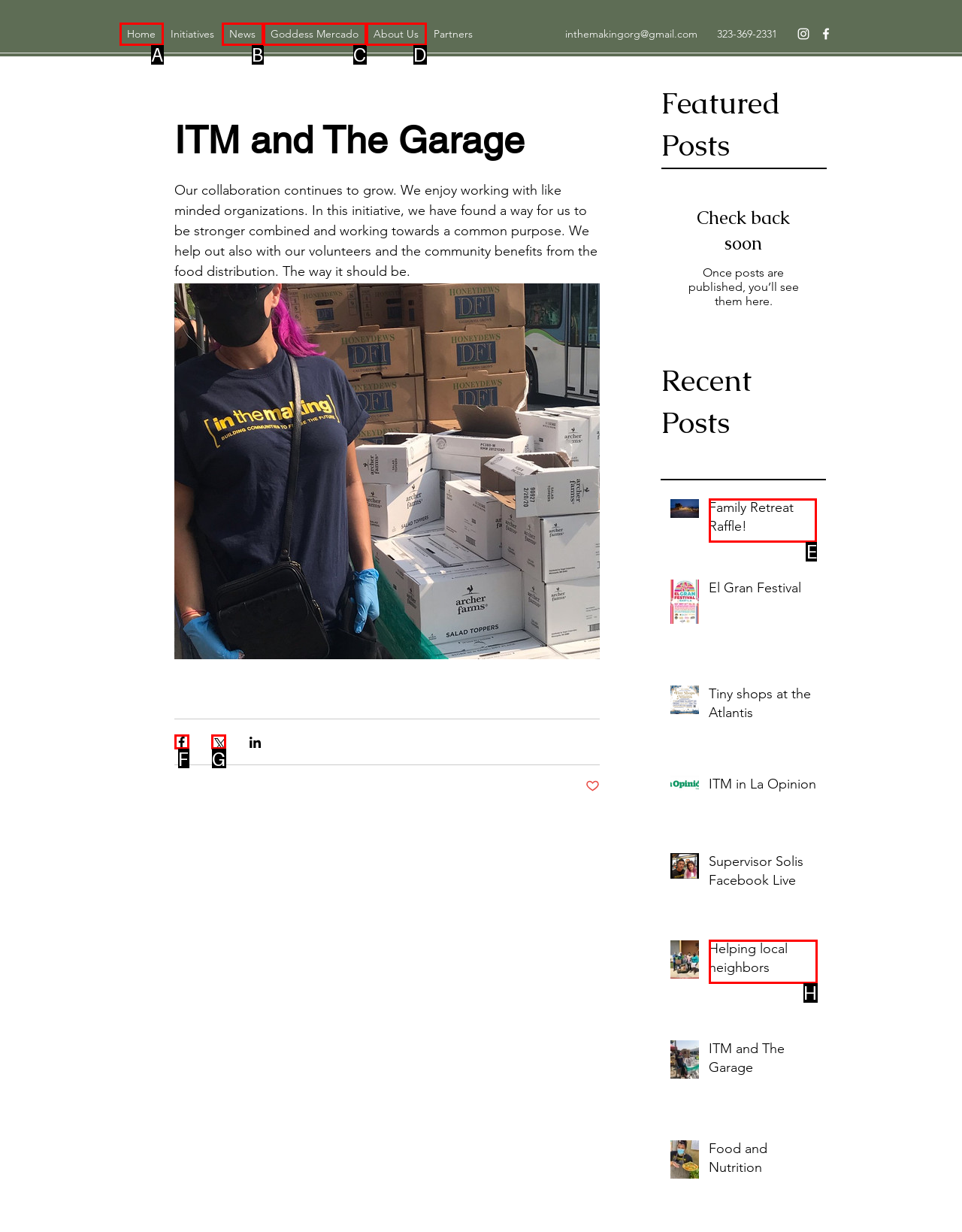Identify the correct UI element to click to follow this instruction: Check the recent post Family Retreat Raffle!
Respond with the letter of the appropriate choice from the displayed options.

E